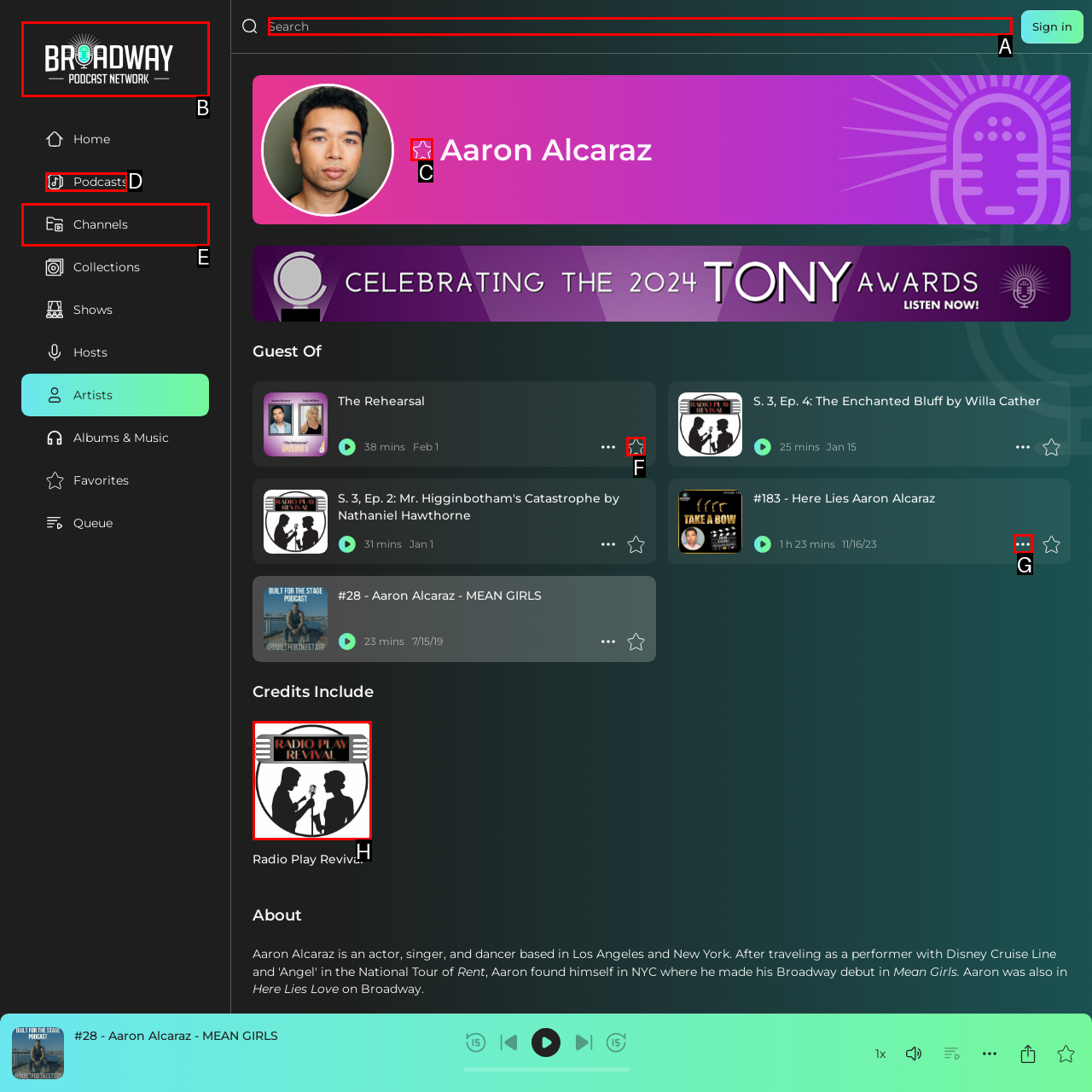Given the description: parent_node: Home, identify the HTML element that fits best. Respond with the letter of the correct option from the choices.

B